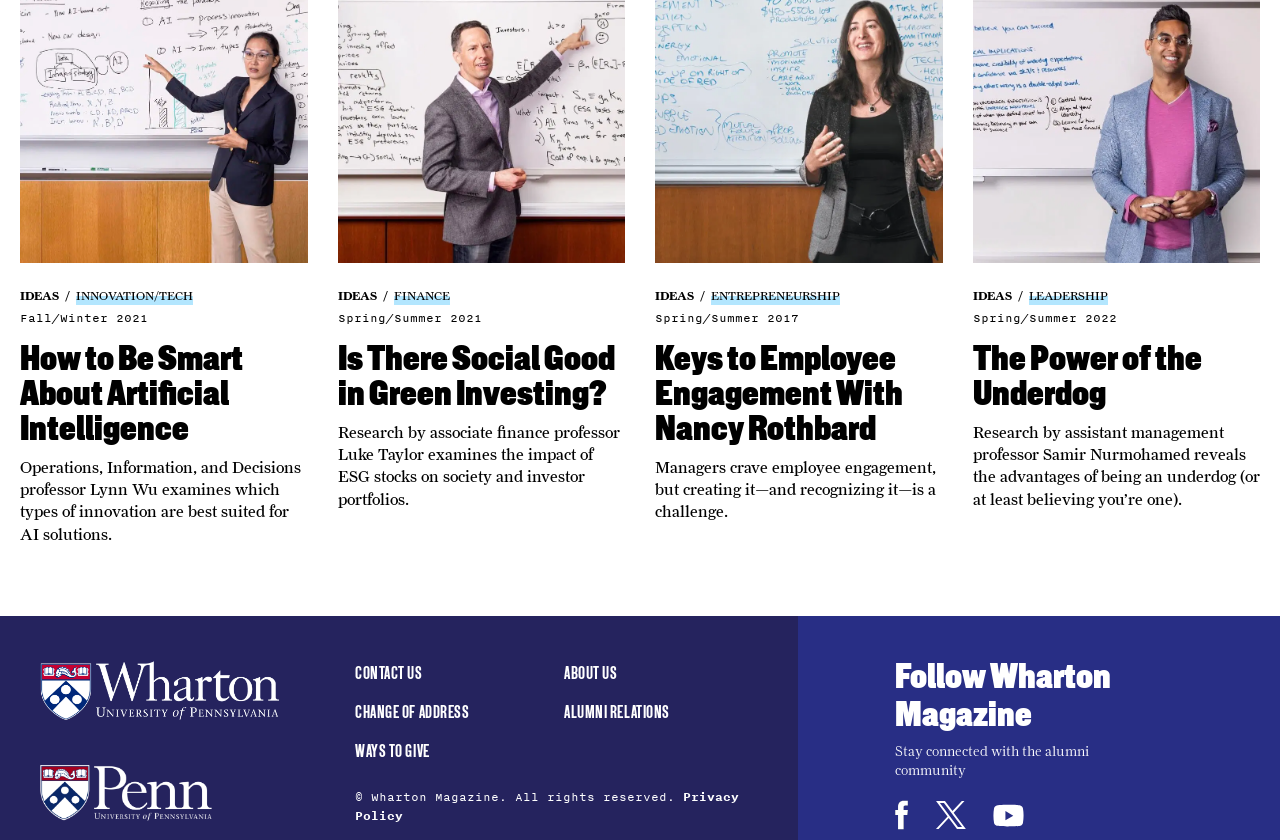Please mark the bounding box coordinates of the area that should be clicked to carry out the instruction: "Click on the 'INNOVATION/TECH' link".

[0.059, 0.343, 0.151, 0.363]